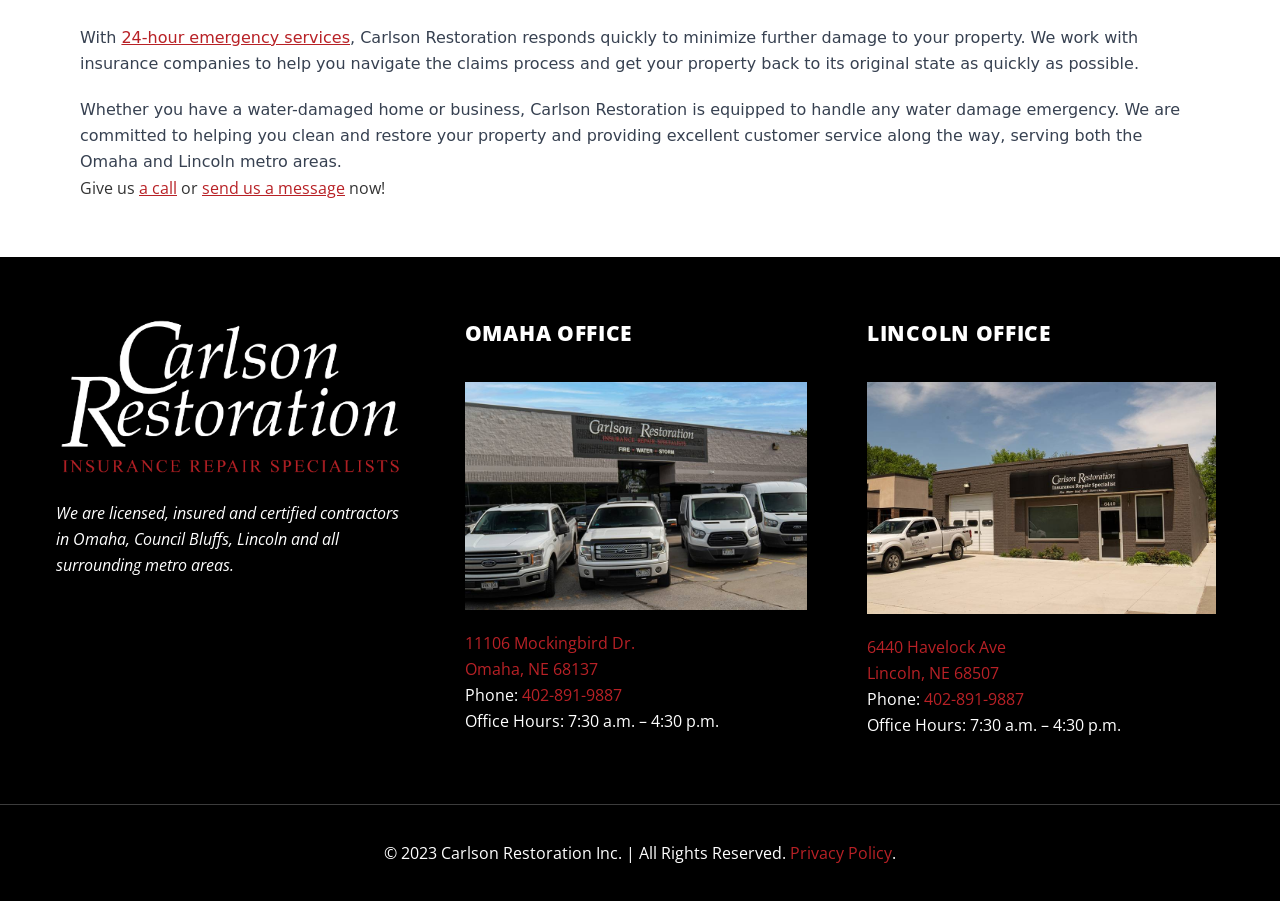Find the bounding box coordinates of the UI element according to this description: "11106 Mockingbird Dr.".

[0.363, 0.701, 0.496, 0.726]